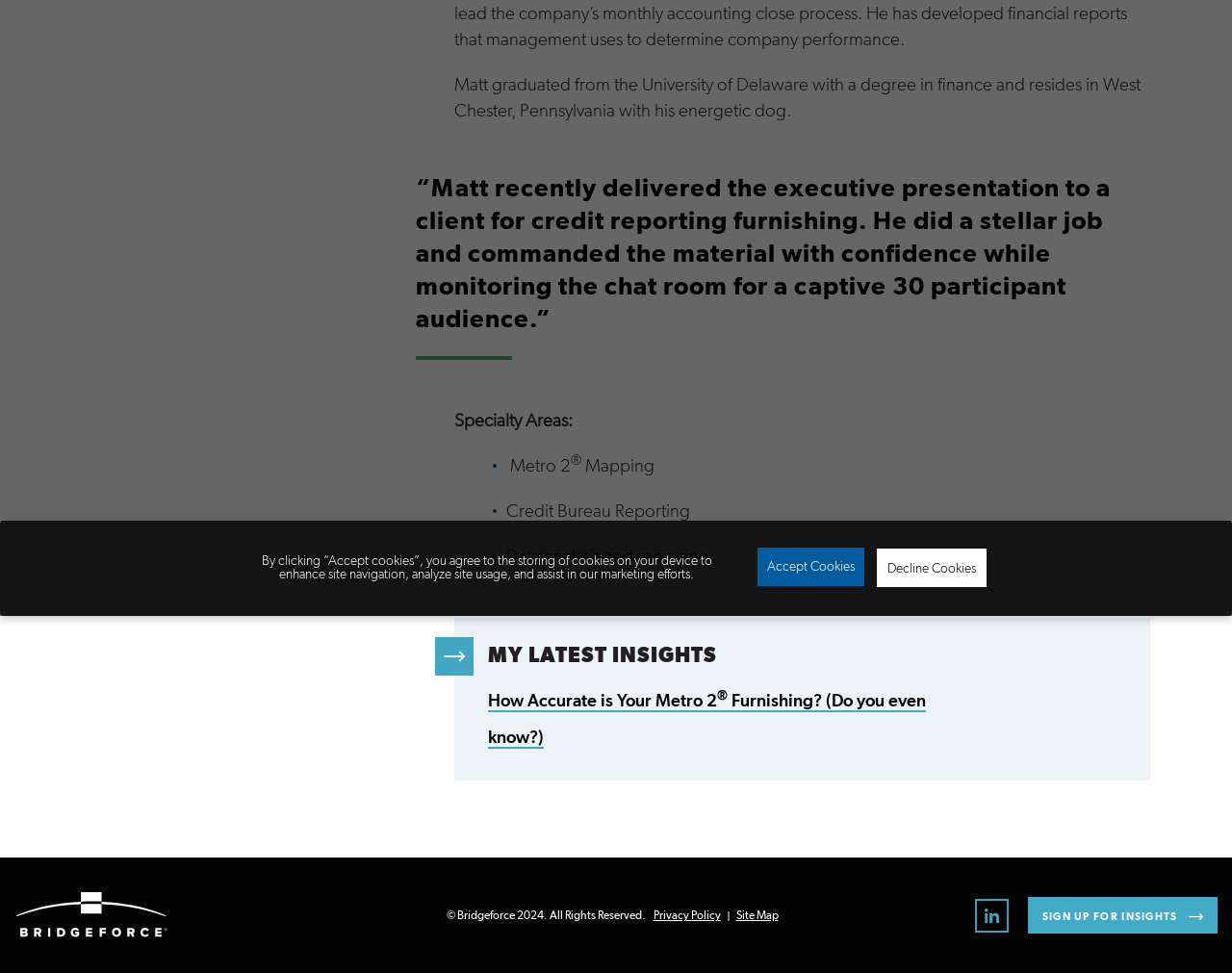Bounding box coordinates are specified in the format (top-left x, top-left y, bottom-right x, bottom-right y). All values are floating point numbers bounded between 0 and 1. Please provide the bounding box coordinate of the region this sentence describes: SIGN UP FOR INSIGHTS

[0.834, 0.922, 0.988, 0.96]